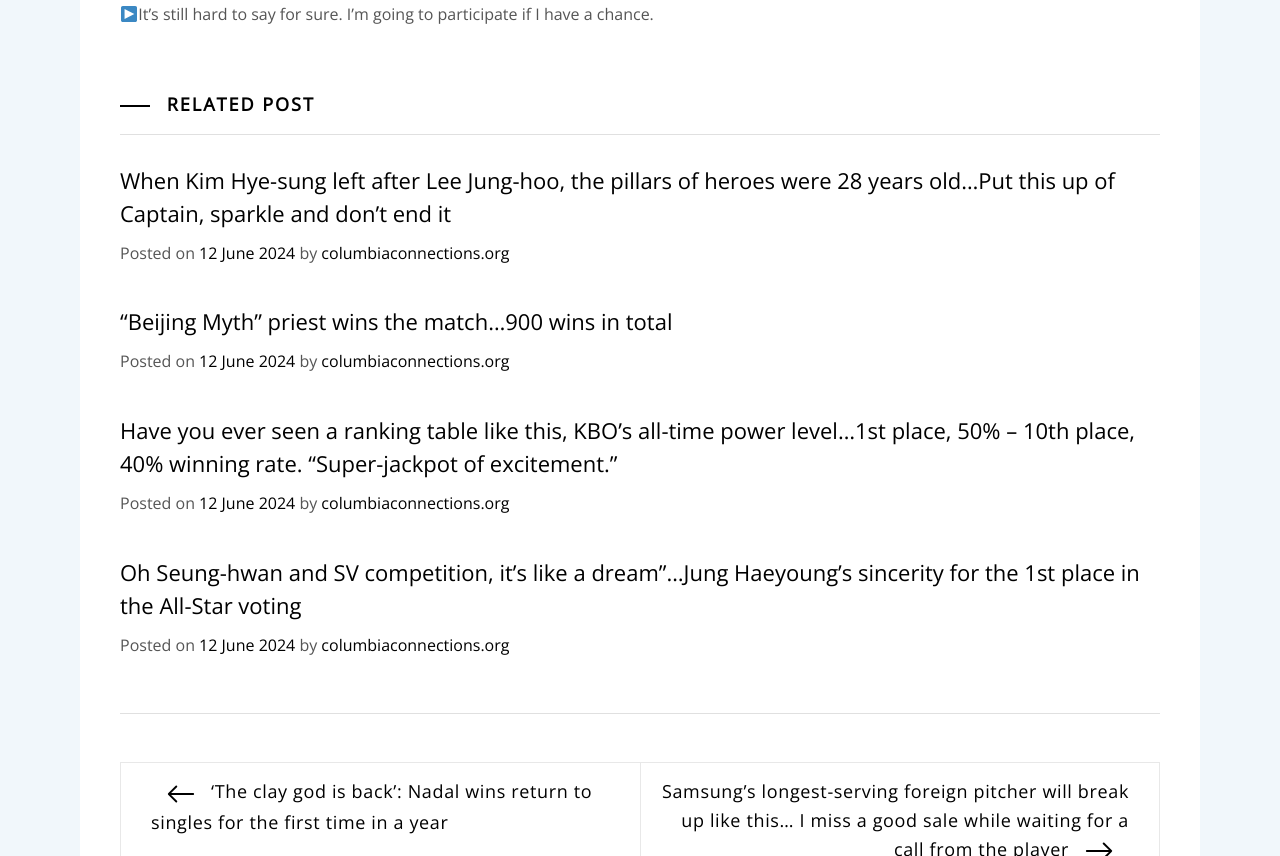Please find the bounding box coordinates in the format (top-left x, top-left y, bottom-right x, bottom-right y) for the given element description. Ensure the coordinates are floating point numbers between 0 and 1. Description: 12 June 2024

[0.156, 0.74, 0.231, 0.766]